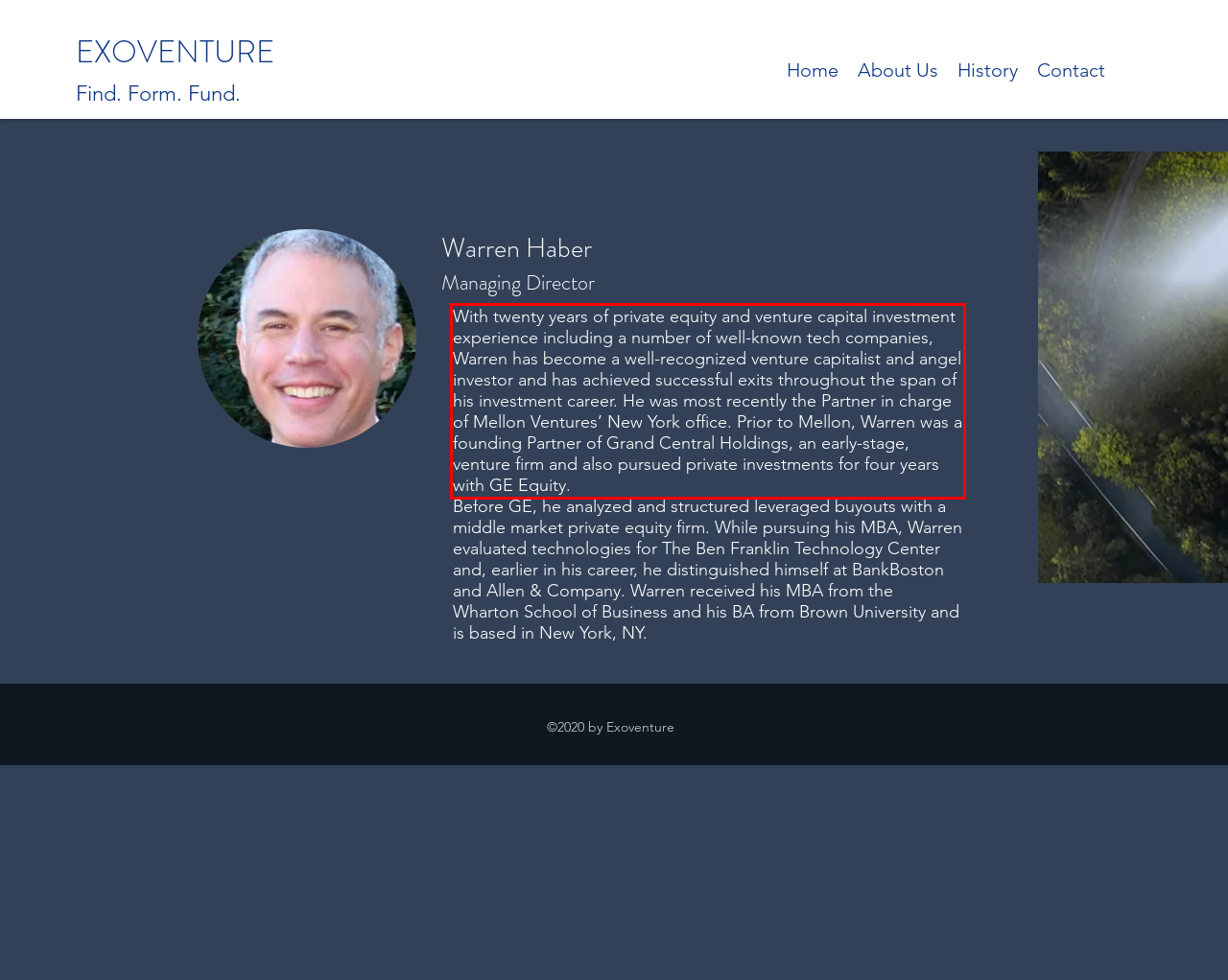From the screenshot of the webpage, locate the red bounding box and extract the text contained within that area.

With twenty years of private equity and venture capital investment experience including a number of well-known tech companies, Warren has become a well-recognized venture capitalist and angel investor and has achieved successful exits throughout the span of his investment career. He was most recently the Partner in charge of Mellon Ventures’ New York office. Prior to Mellon, Warren was a founding Partner of Grand Central Holdings, an early-stage, venture firm and also pursued private investments for four years with GE Equity.